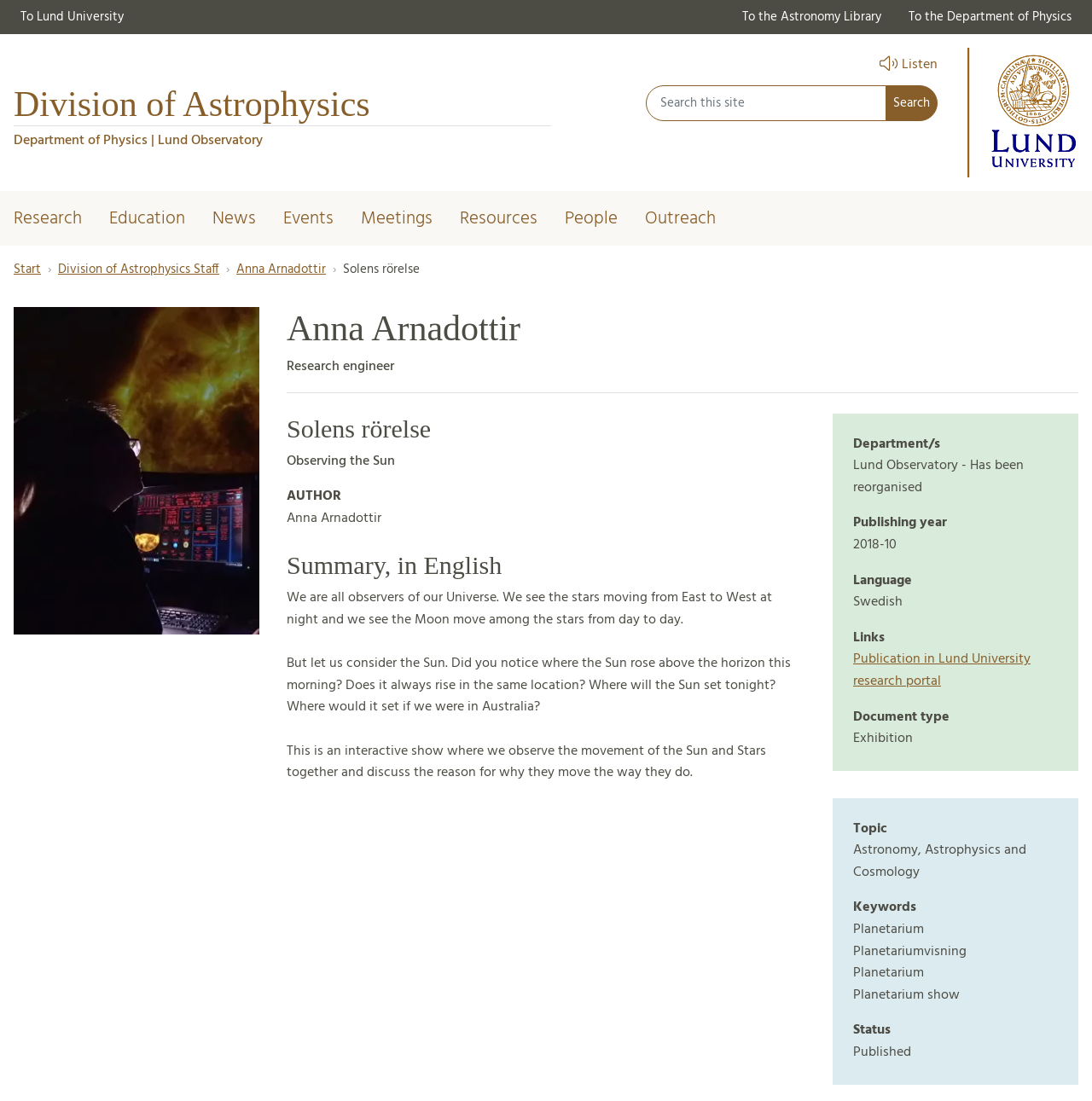Determine the bounding box coordinates of the clickable area required to perform the following instruction: "View the Astronomy Library". The coordinates should be represented as four float numbers between 0 and 1: [left, top, right, bottom].

[0.667, 0.0, 0.82, 0.031]